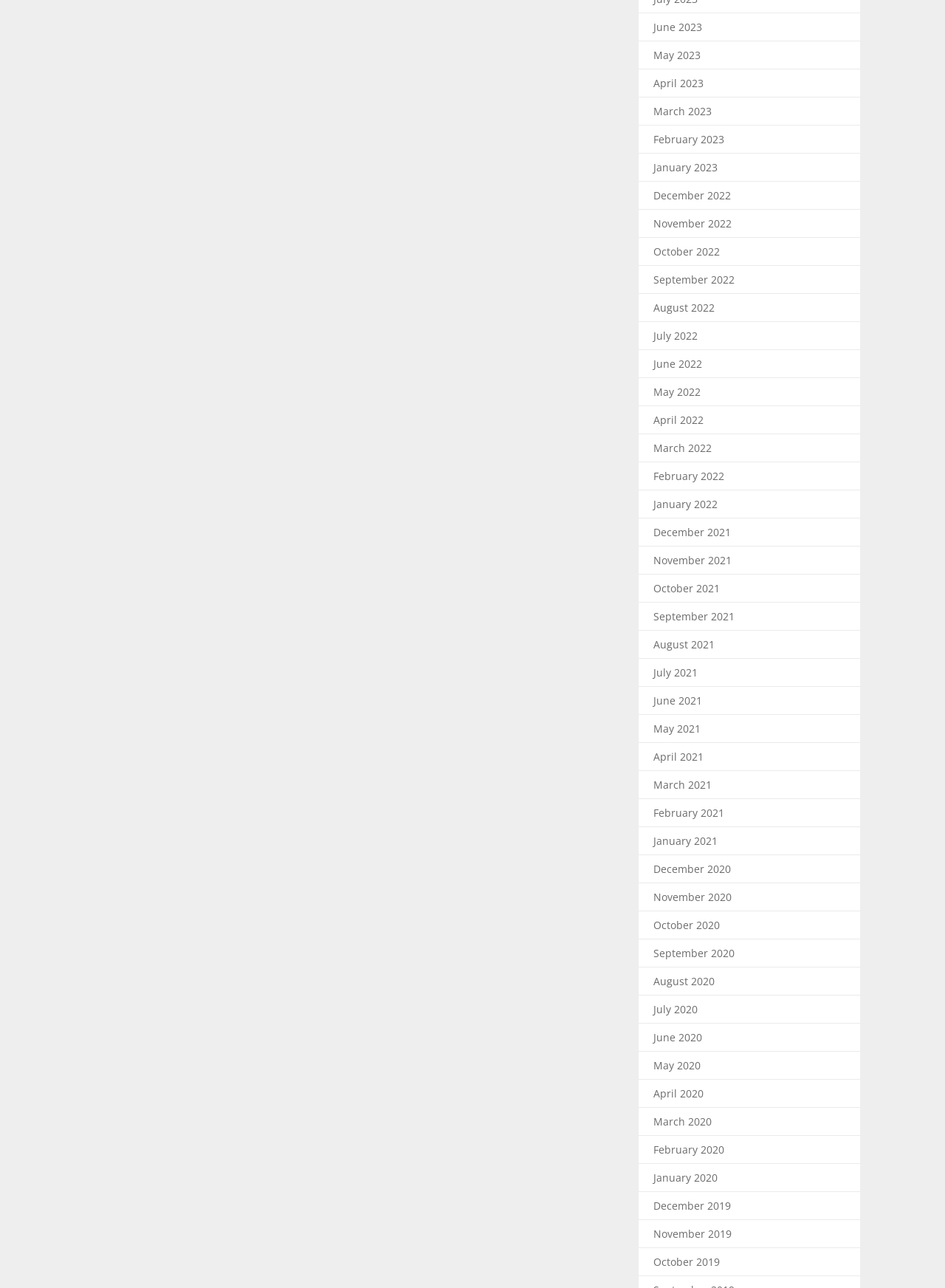Provide a one-word or short-phrase answer to the question:
What is the earliest month listed?

October 2019